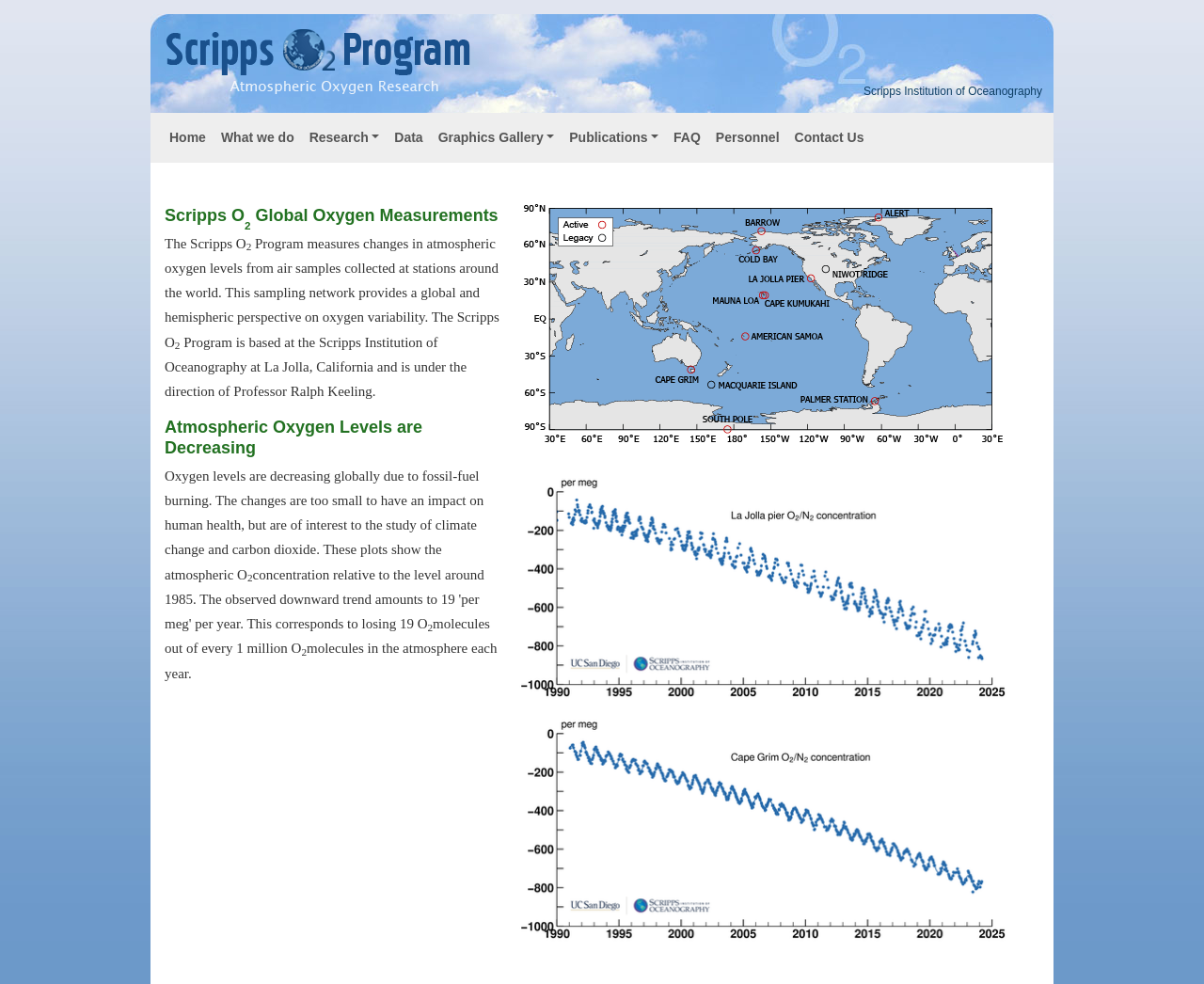Determine the bounding box coordinates of the clickable area required to perform the following instruction: "Contact Us". The coordinates should be represented as four float numbers between 0 and 1: [left, top, right, bottom].

[0.654, 0.122, 0.724, 0.158]